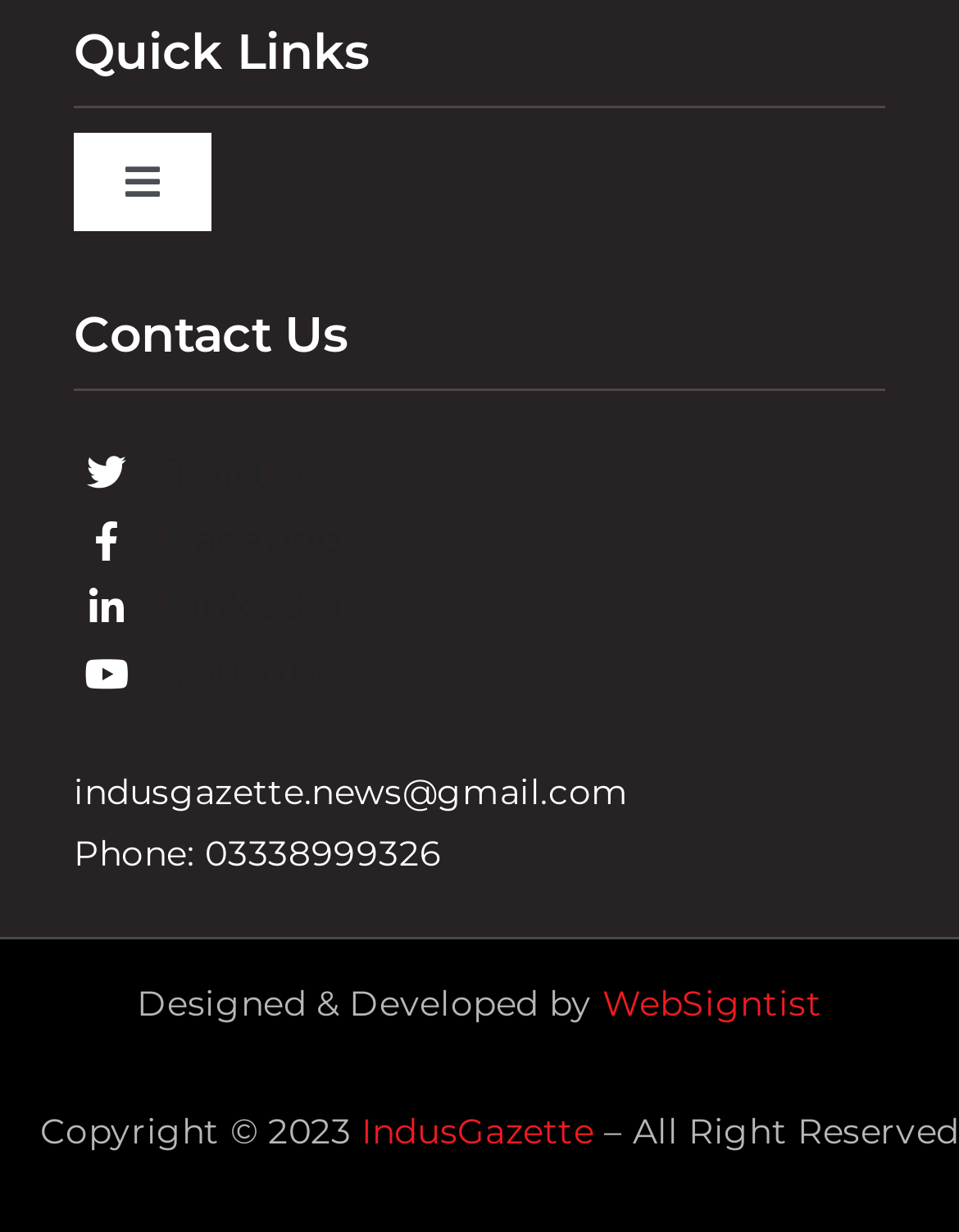Who developed the website?
Based on the image, answer the question in a detailed manner.

I searched for the developer's information on the webpage and found the text 'Designed & Developed by' followed by a link to 'WebSigntist', which indicates that WebSigntist is the developer of the website.